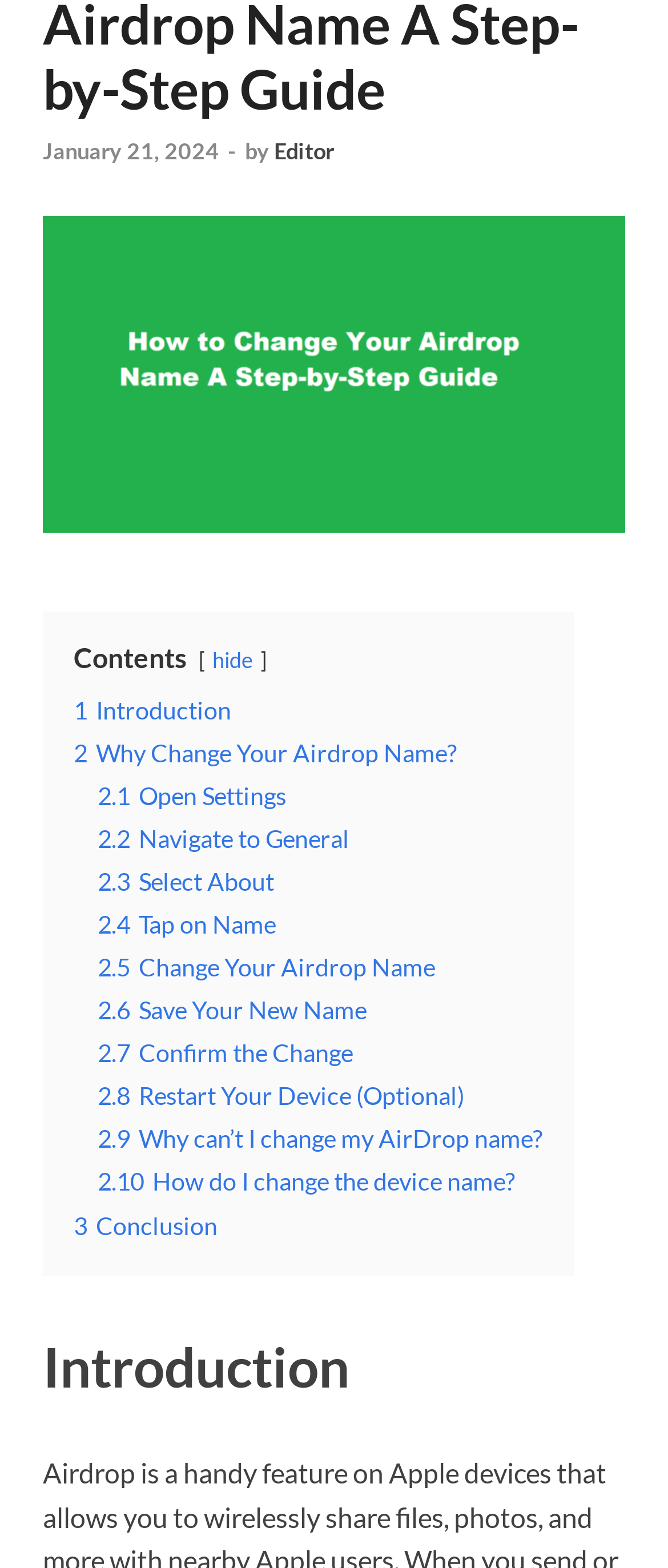Show the bounding box coordinates for the HTML element as described: "hide".

[0.318, 0.412, 0.379, 0.43]